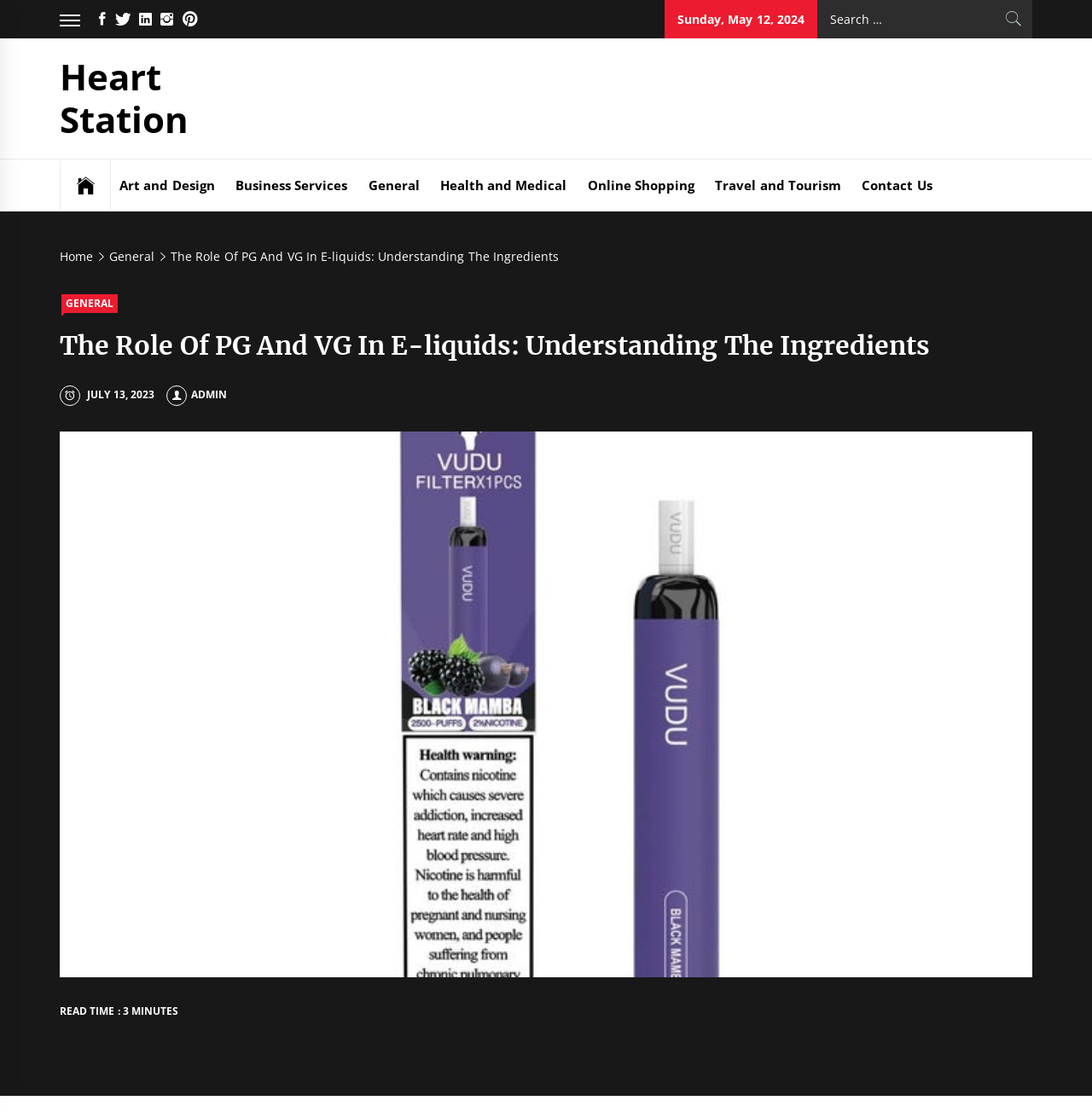Please provide a short answer using a single word or phrase for the question:
How many social media links are available?

5